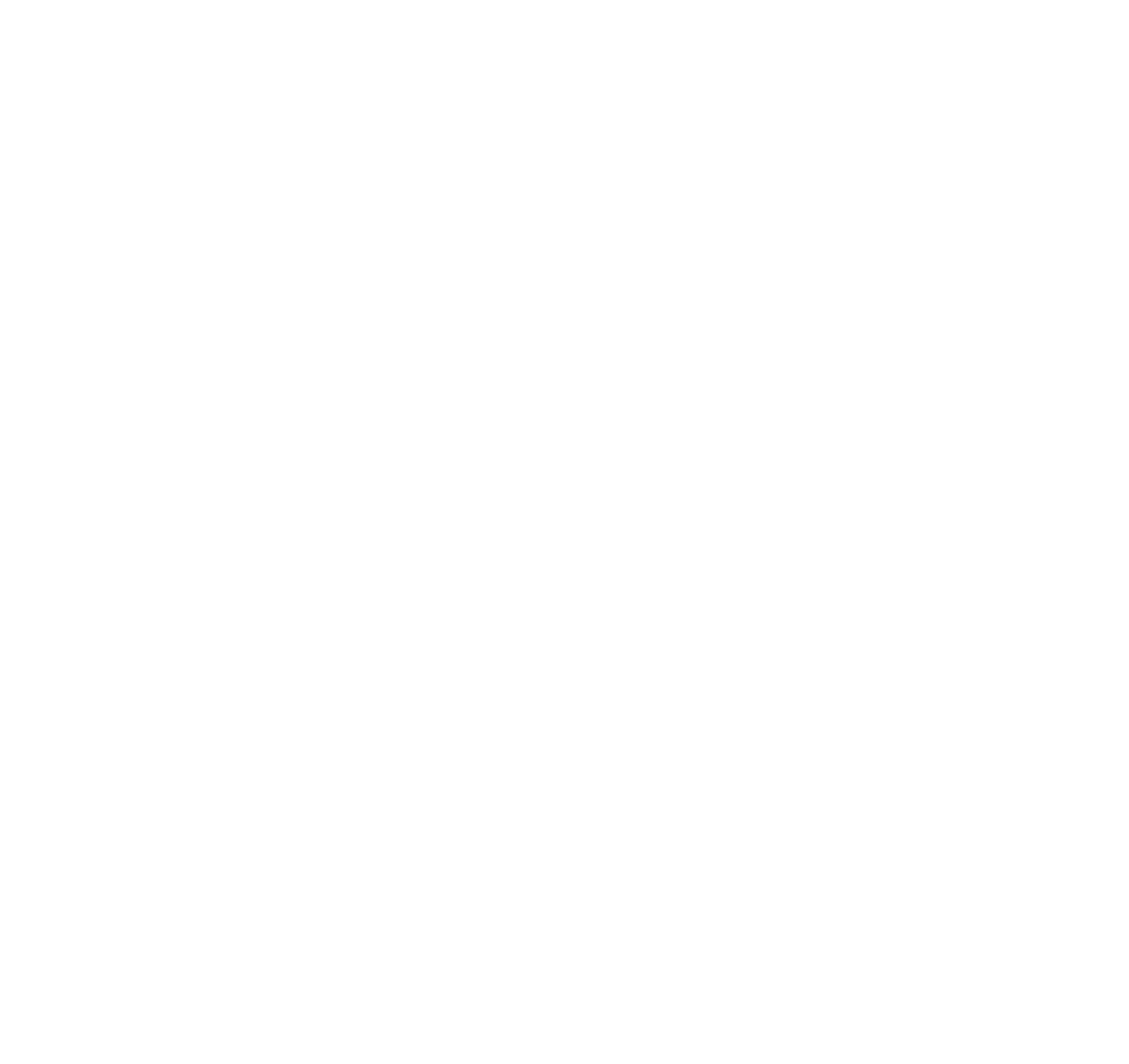Identify the bounding box coordinates for the region to click in order to carry out this instruction: "Click on the 'Digital Marketing' link". Provide the coordinates using four float numbers between 0 and 1, formatted as [left, top, right, bottom].

[0.252, 0.279, 0.341, 0.294]